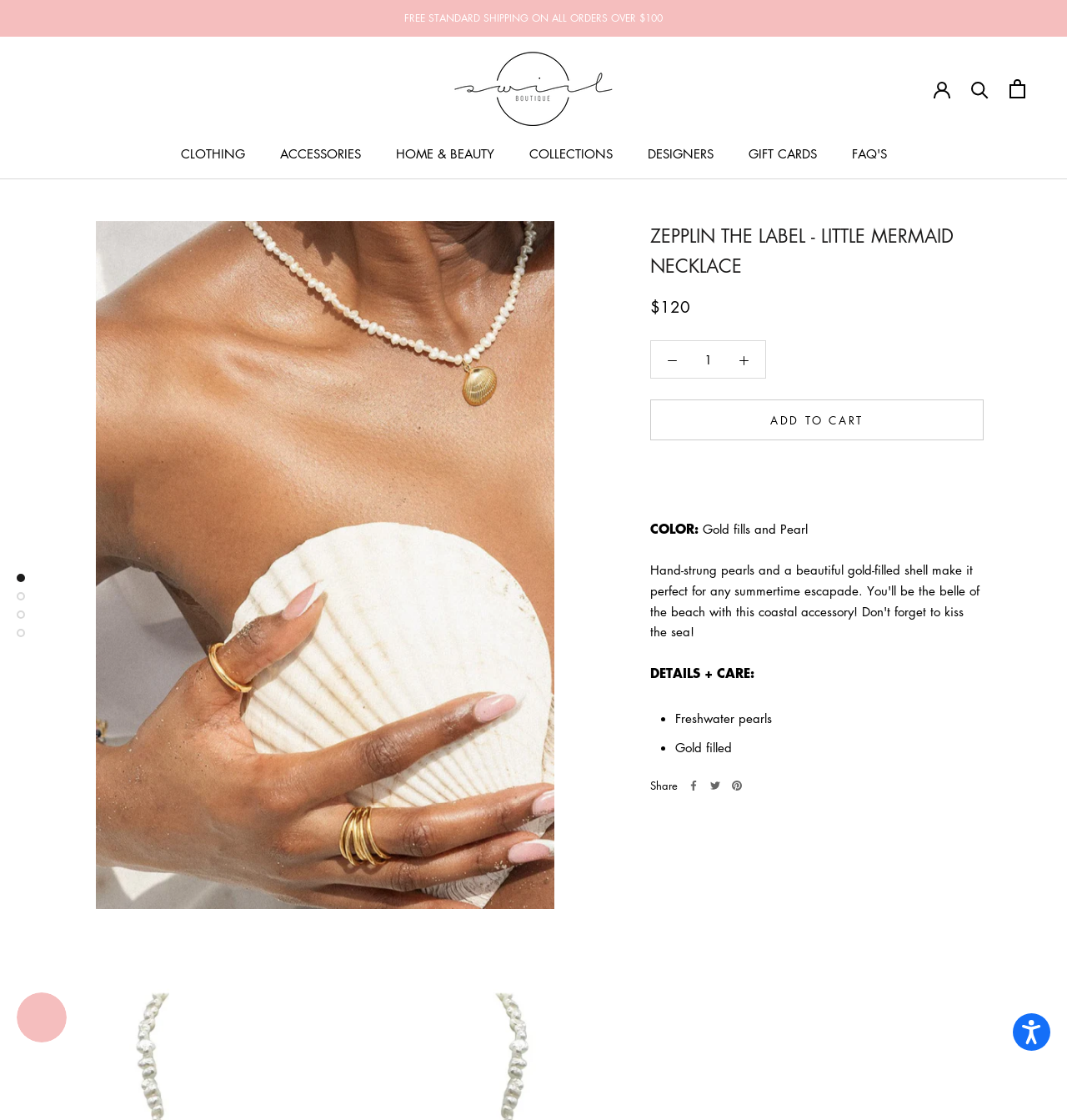Please predict the bounding box coordinates (top-left x, top-left y, bottom-right x, bottom-right y) for the UI element in the screenshot that fits the description: alt="swirlboutique"

[0.426, 0.046, 0.574, 0.112]